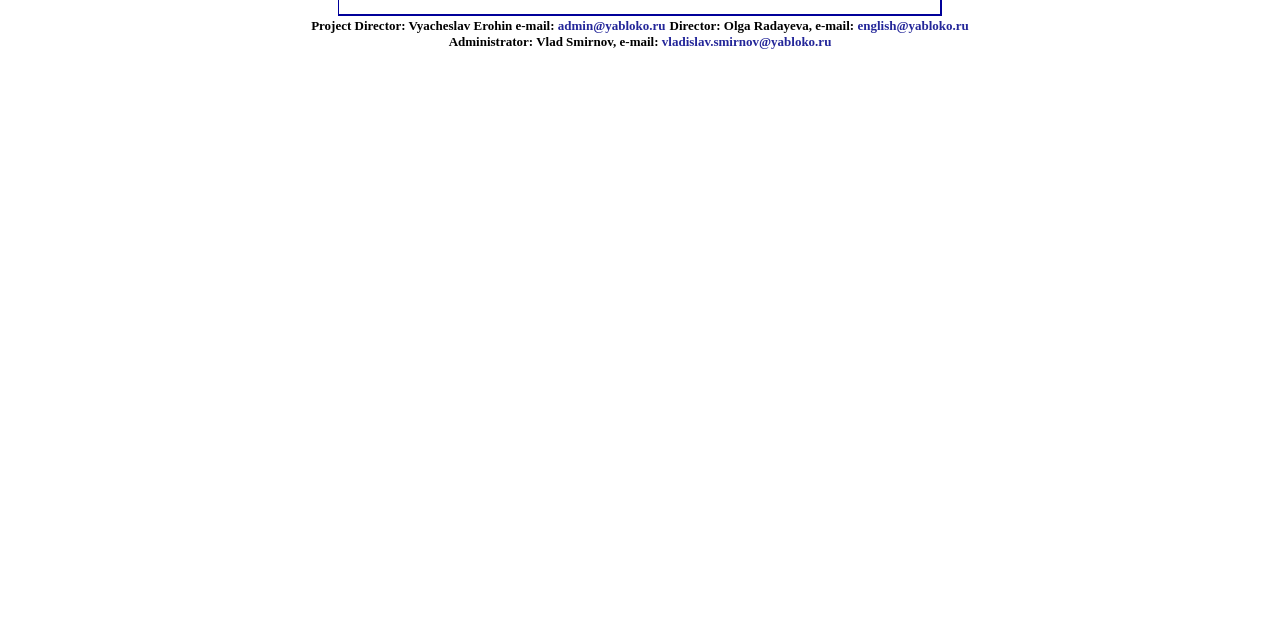Identify the bounding box coordinates for the UI element described as follows: "english@yabloko.ru". Ensure the coordinates are four float numbers between 0 and 1, formatted as [left, top, right, bottom].

[0.67, 0.028, 0.757, 0.052]